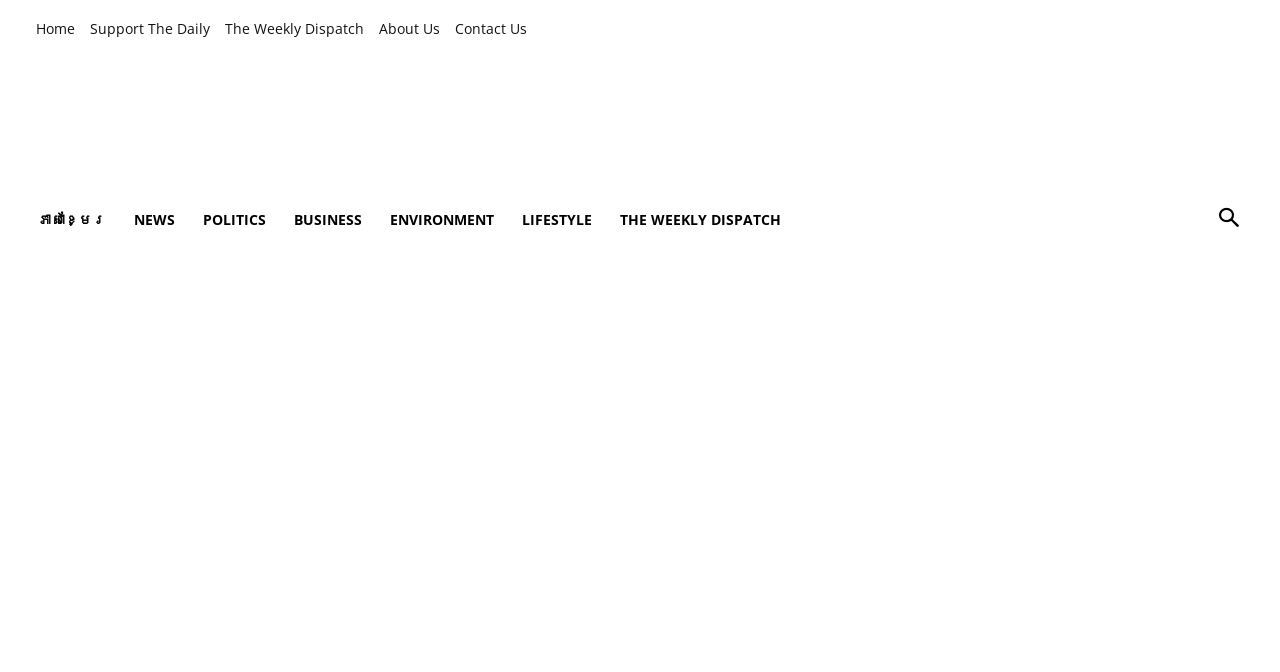Given the element description The Weekly Dispatch, specify the bounding box coordinates of the corresponding UI element in the format (top-left x, top-left y, bottom-right x, bottom-right y). All values must be between 0 and 1.

[0.176, 0.021, 0.284, 0.065]